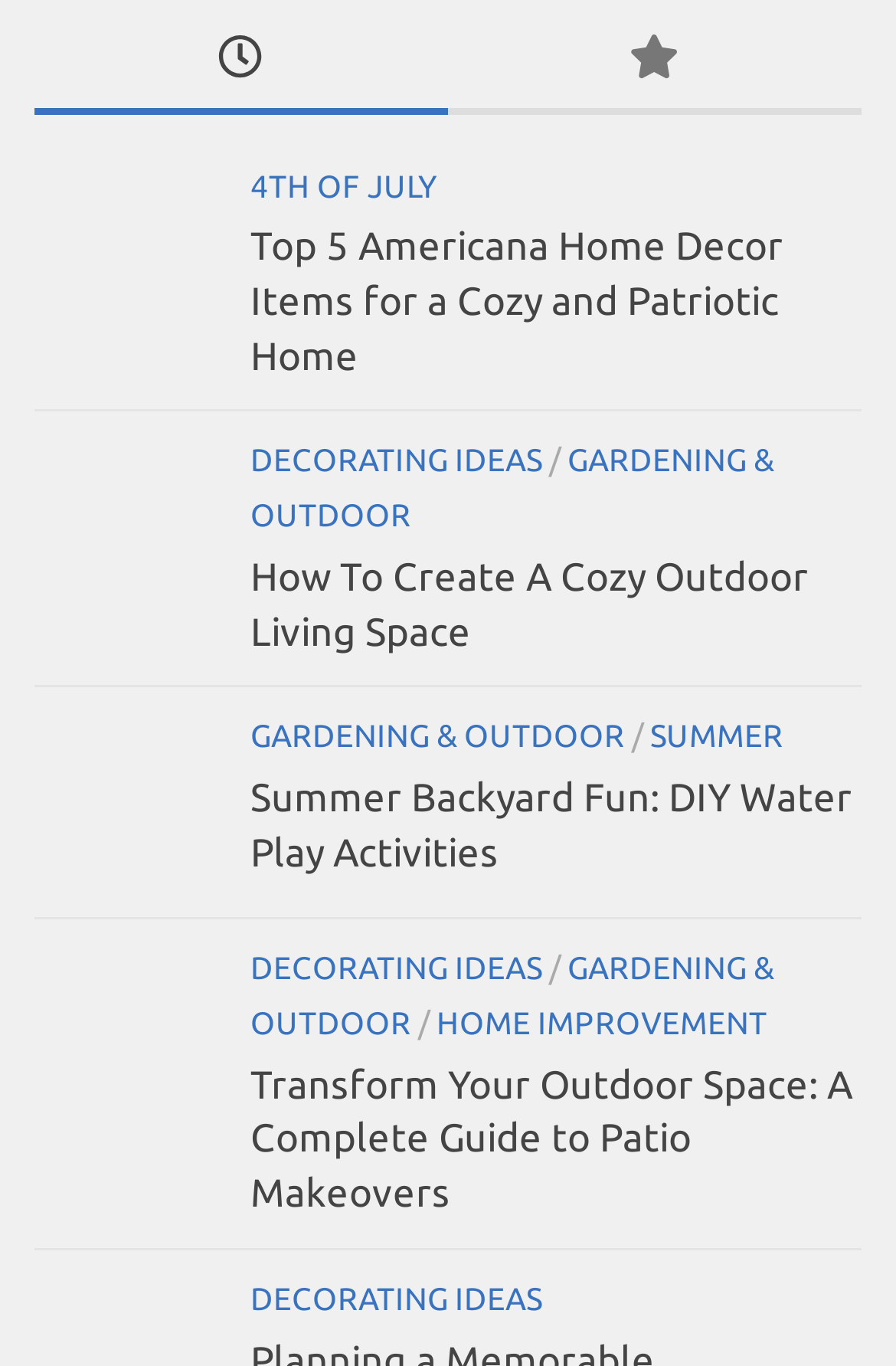What is the common theme among the links 'DECORATING IDEAS', 'GARDENING & OUTDOOR', and 'HOME IMPROVEMENT'?
Offer a detailed and full explanation in response to the question.

The links 'DECORATING IDEAS', 'GARDENING & OUTDOOR', and 'HOME IMPROVEMENT' all seem to be related to home and outdoor living, suggesting that the website is focused on providing content related to these topics.